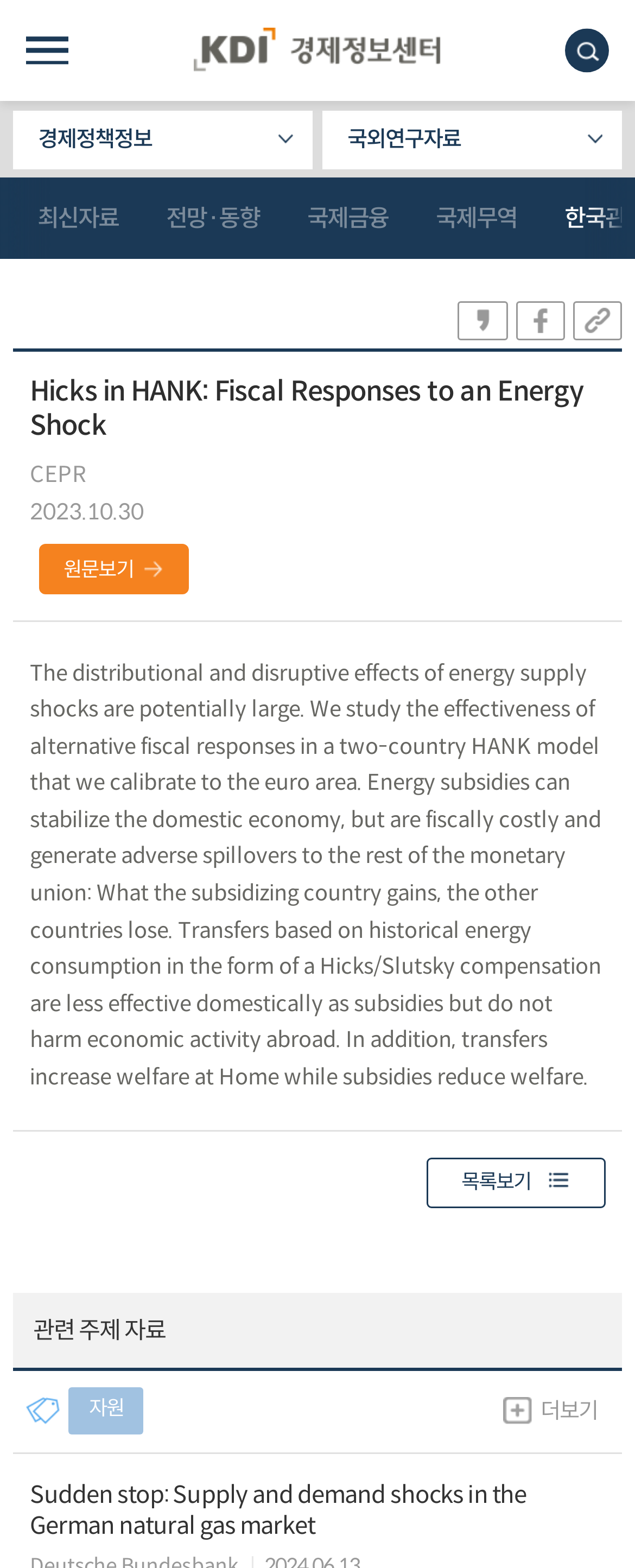Identify the bounding box for the given UI element using the description provided. Coordinates should be in the format (top-left x, top-left y, bottom-right x, bottom-right y) and must be between 0 and 1. Here is the description: sns-페이스북 공유

[0.812, 0.192, 0.889, 0.217]